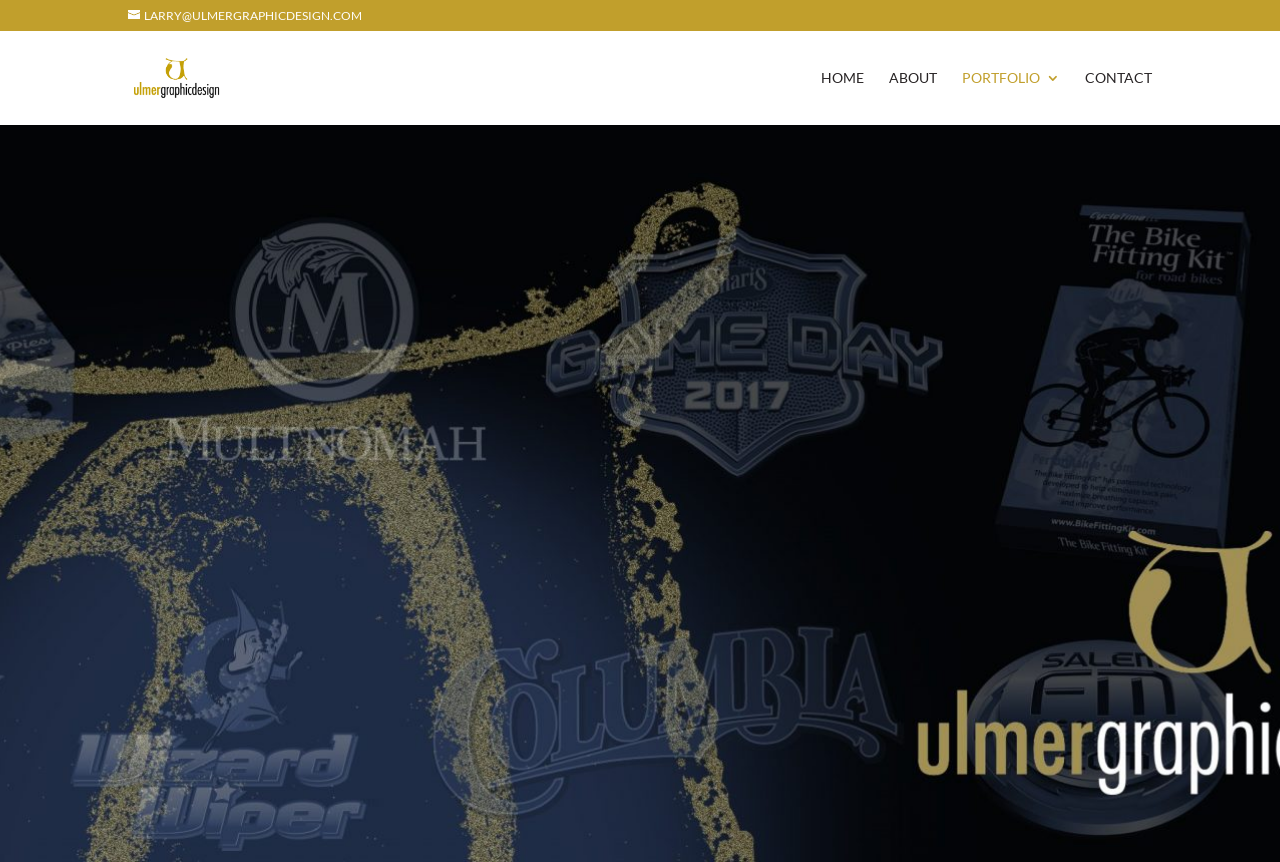Provide a brief response to the question using a single word or phrase: 
How many images are there on the webpage?

1